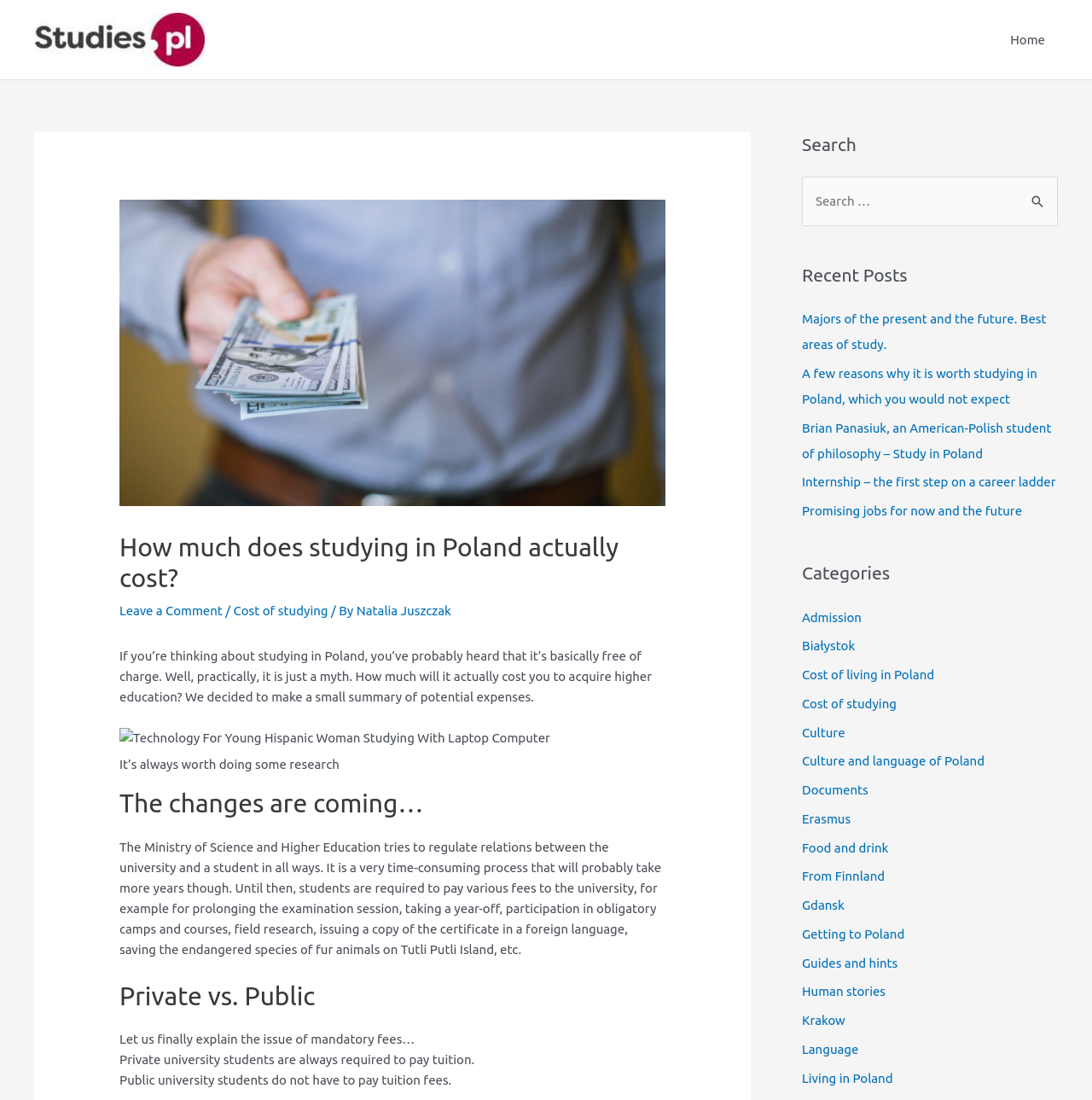What is the image above the article about?
Please provide a comprehensive answer to the question based on the webpage screenshot.

The image shows a young Hispanic woman sitting at a table with a laptop open in front of her, surrounded by books and notes, indicating that she is studying.